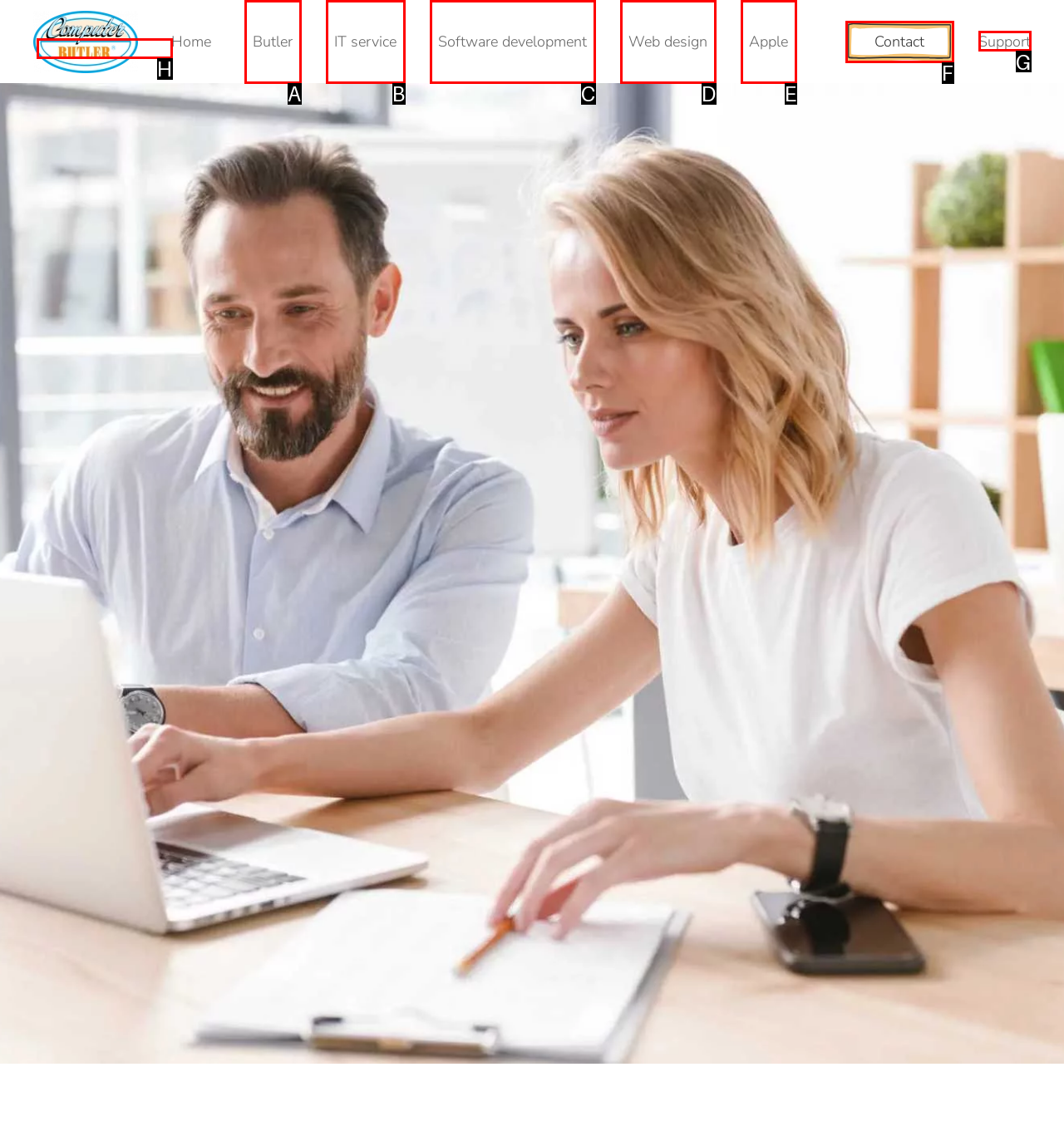Identify the HTML element to select in order to accomplish the following task: skip to main content
Reply with the letter of the chosen option from the given choices directly.

H